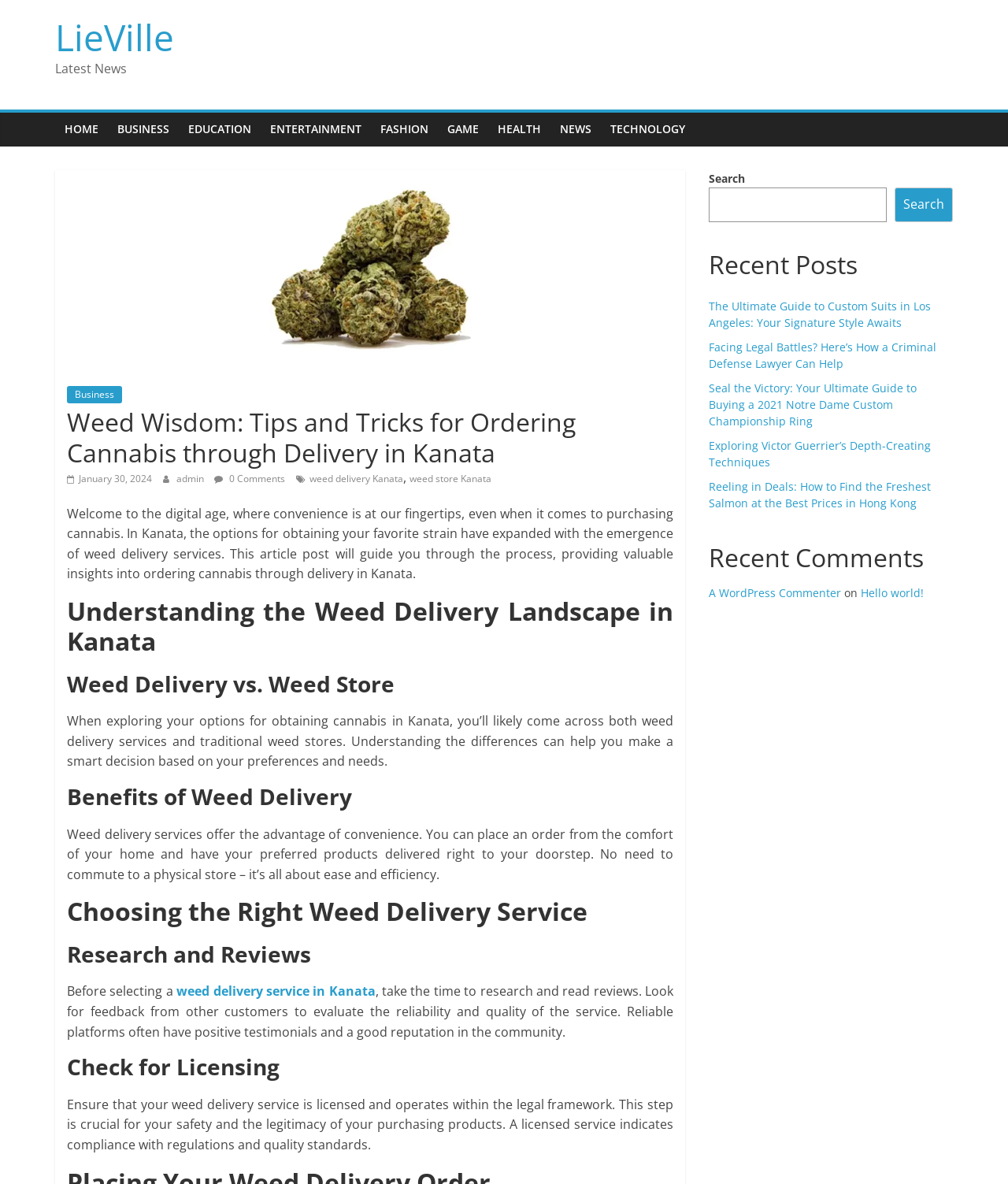Please answer the following question using a single word or phrase: 
What is the purpose of the search box?

To search the website